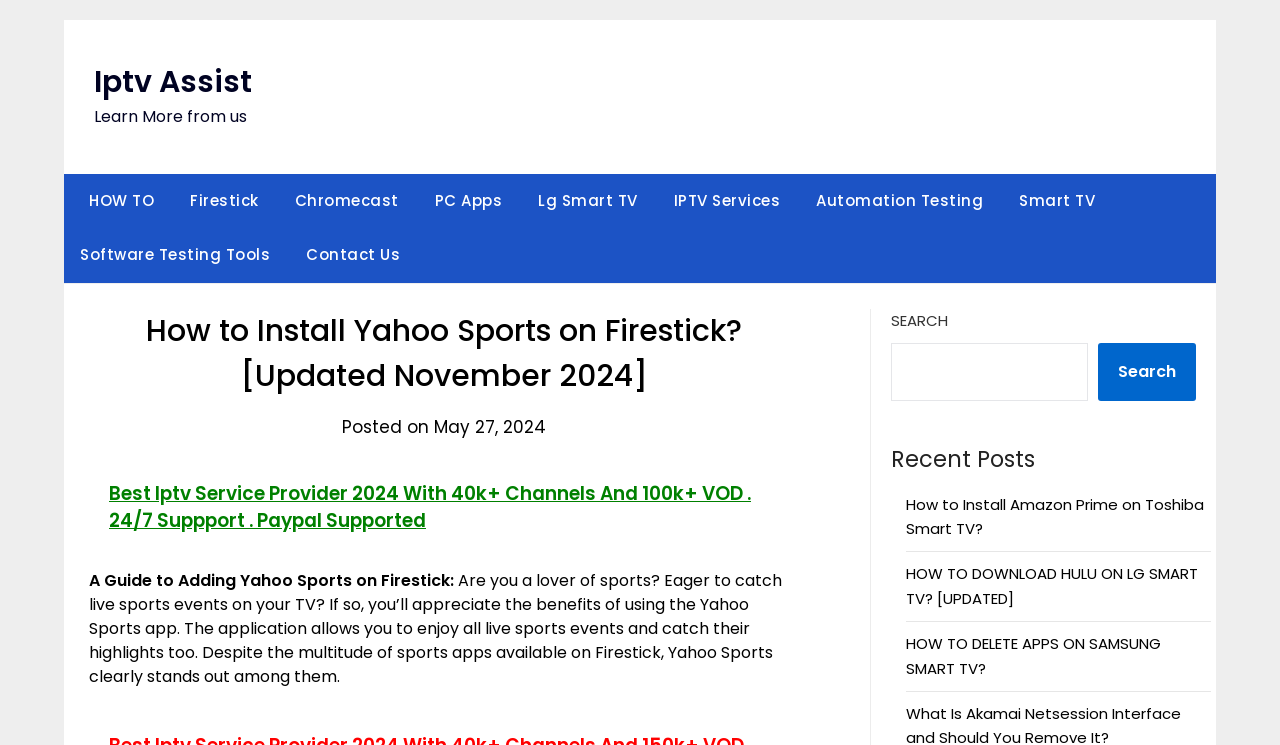Offer a thorough description of the webpage.

This webpage is about installing Yahoo Sports on Firestick, with a focus on sports enthusiasts who want to catch live sports events on their TV. At the top, there is a header section with a link to "Iptv Assist" and a static text "Learn More from us". Below this, there are several links to different categories, including "HOW TO", "Firestick", "Chromecast", "PC Apps", and more.

The main content of the page is divided into sections. The first section has a heading "How to Install Yahoo Sports on Firestick? [Updated November 2024]" and a subheading "Posted on May 27, 2024". Below this, there is a promotional text about a IPTV service provider with 40k+ channels and 100k+ VOD.

The next section is an introduction to the benefits of using the Yahoo Sports app, which allows users to enjoy live sports events and catch their highlights. This section is followed by a search bar with a "SEARCH" button.

On the right side of the page, there is a section with a heading "Recent Posts" that lists several links to other articles, including "How to Install Amazon Prime on Toshiba Smart TV?", "HOW TO DOWNLOAD HULU ON LG SMART TV? [UPDATED]", and "HOW TO DELETE APPS ON SAMSUNG SMART TV?".